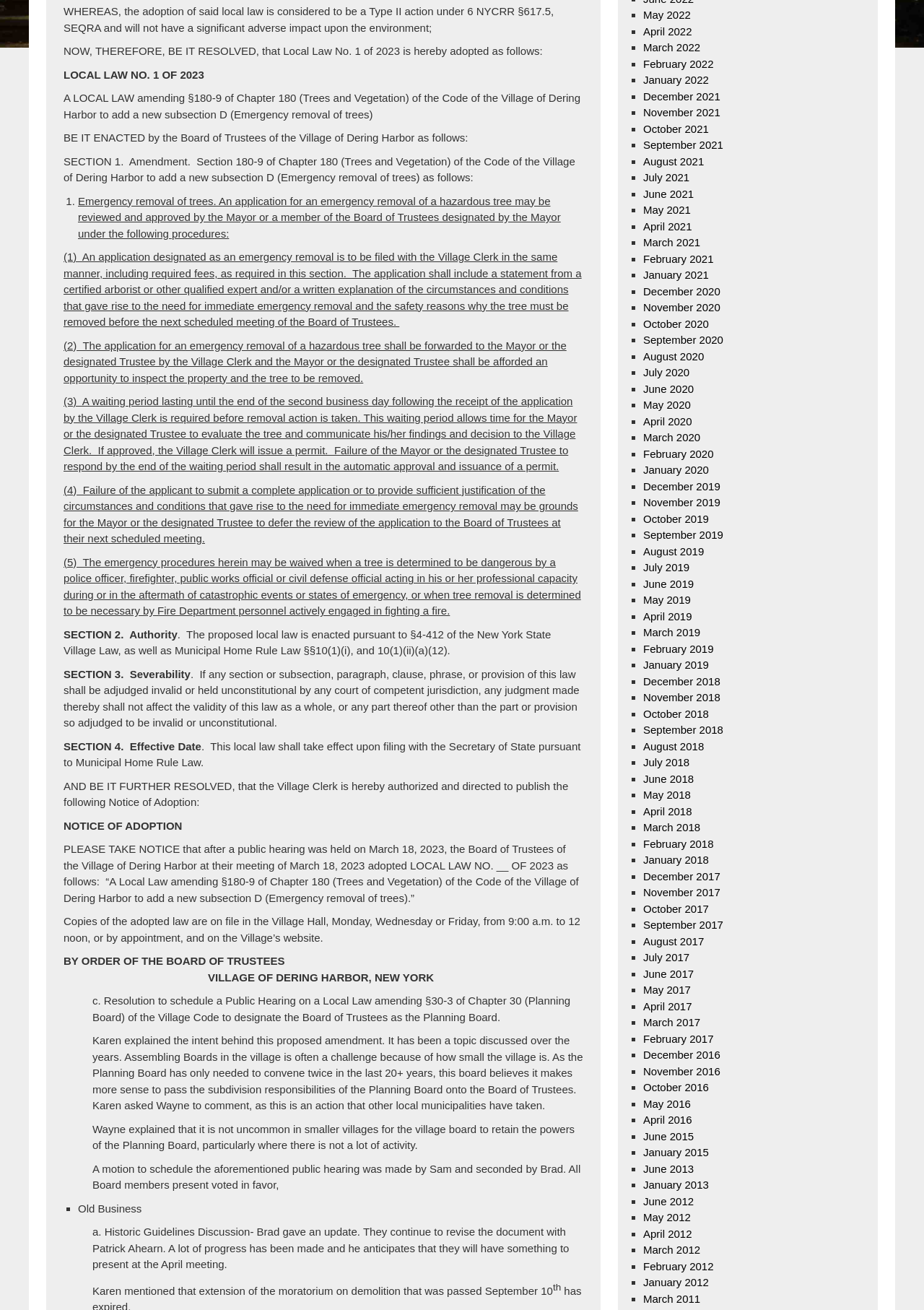Identify the bounding box coordinates of the clickable region to carry out the given instruction: "Click the link to view the minutes of May 2022".

[0.696, 0.007, 0.748, 0.016]